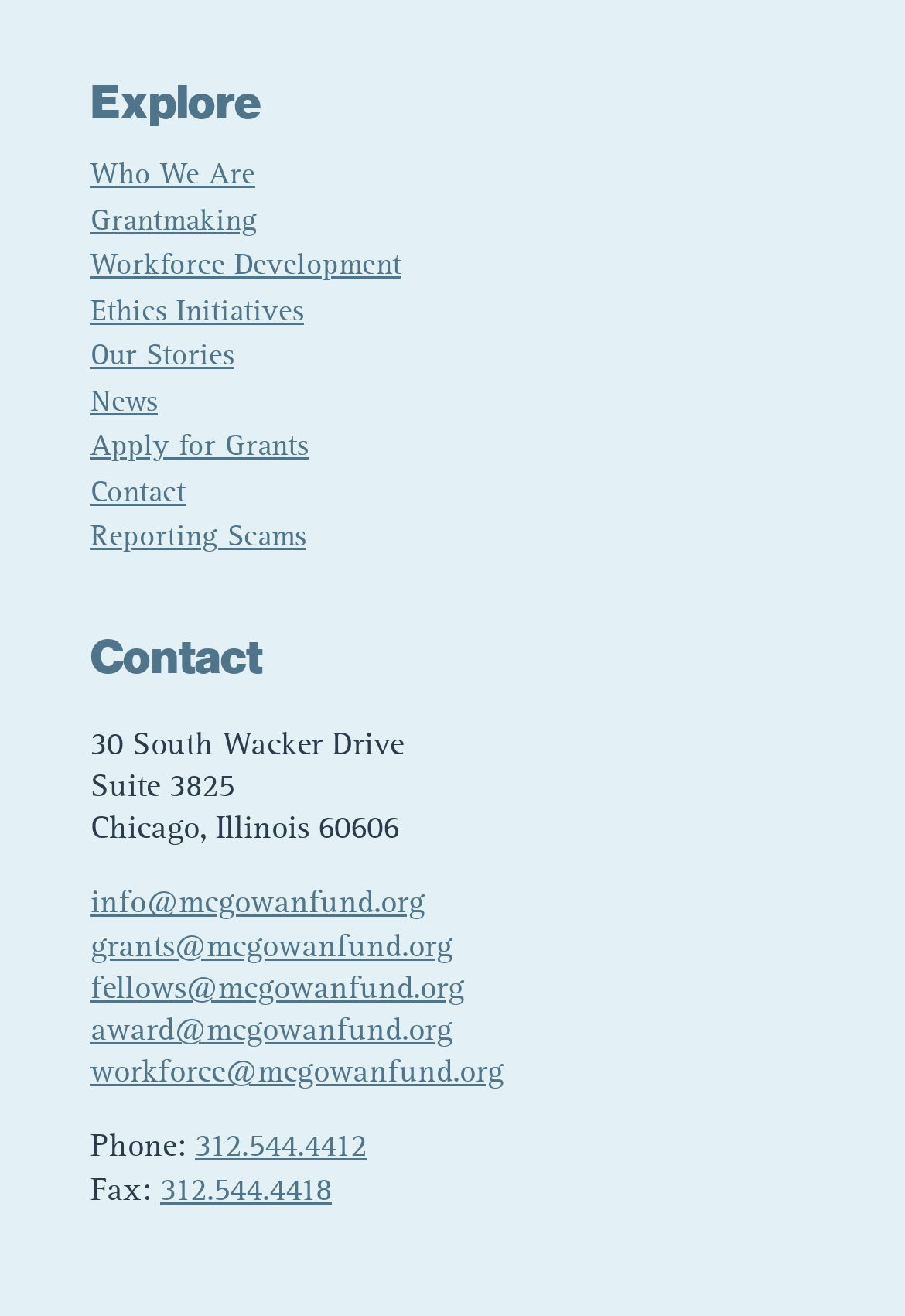How many links are in the top navigation menu?
Using the image, respond with a single word or phrase.

8